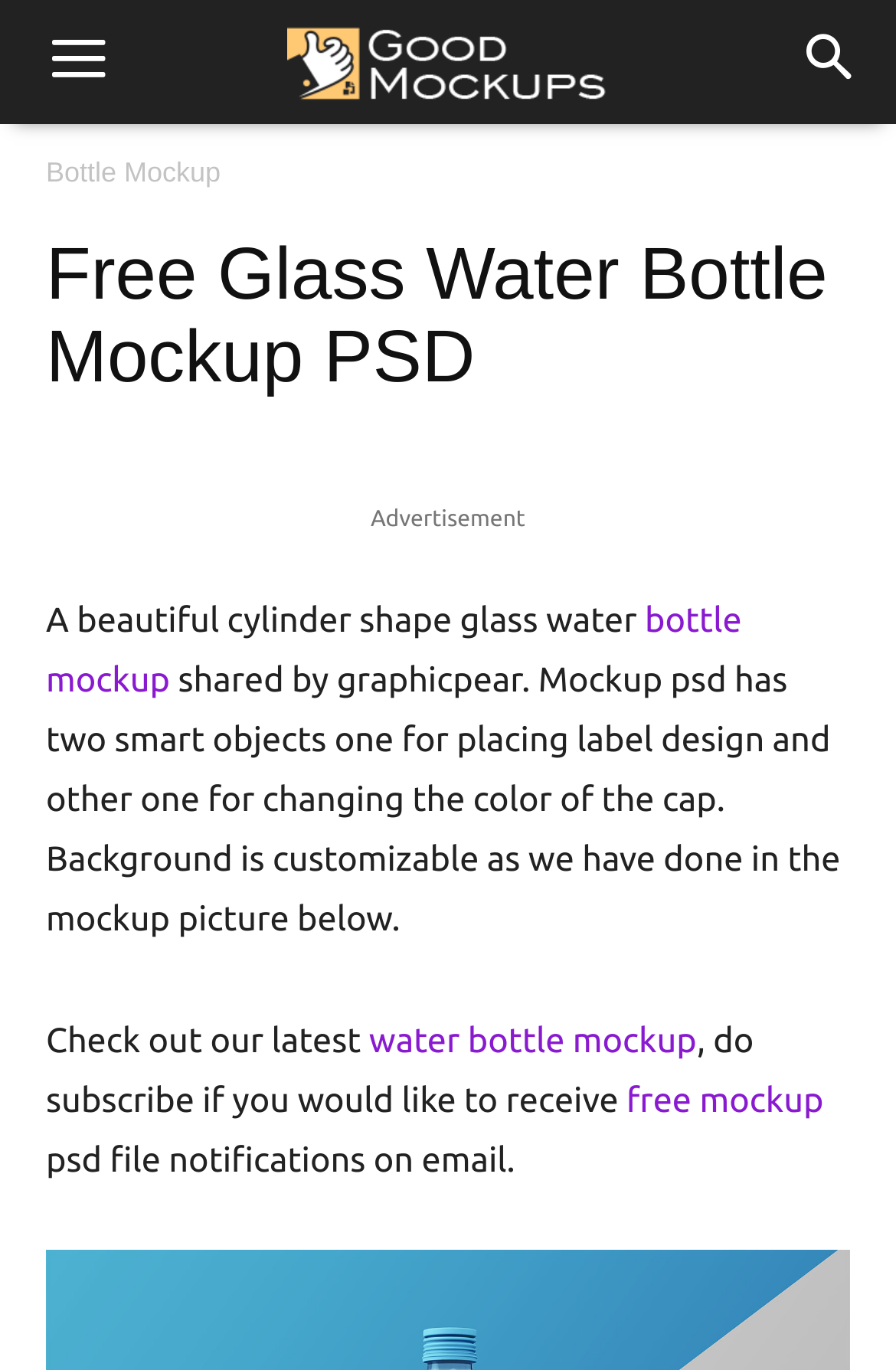Determine the bounding box coordinates (top-left x, top-left y, bottom-right x, bottom-right y) of the UI element described in the following text: water bottle mockup

[0.412, 0.744, 0.778, 0.772]